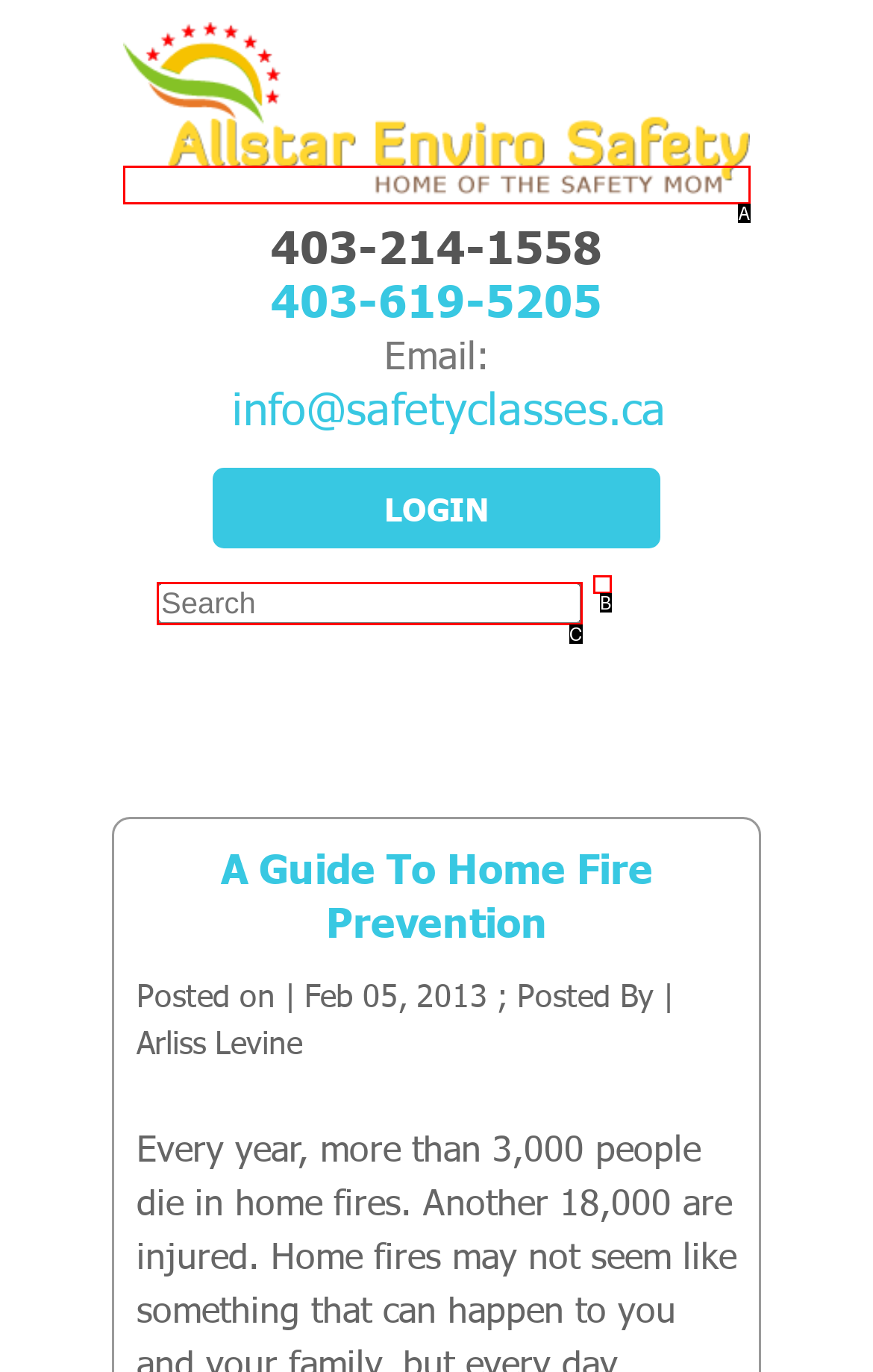From the available choices, determine which HTML element fits this description: alt="safetymom logo" Respond with the correct letter.

A